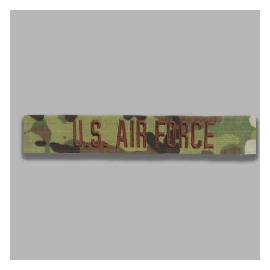Generate a complete and detailed caption for the image.

This image showcases a military patch featuring the text "U.S. AIR FORCE." The patch is designed with a camouflage background, typical of military attire, and the lettering is prominently displayed in a bold, red color. This emblematic piece is part of the selection available under the "Air Force Name Tapes" category. Such patches are essential for identifying personnel and are often used to signify rank, affiliation, and unit assignment within the armed forces.